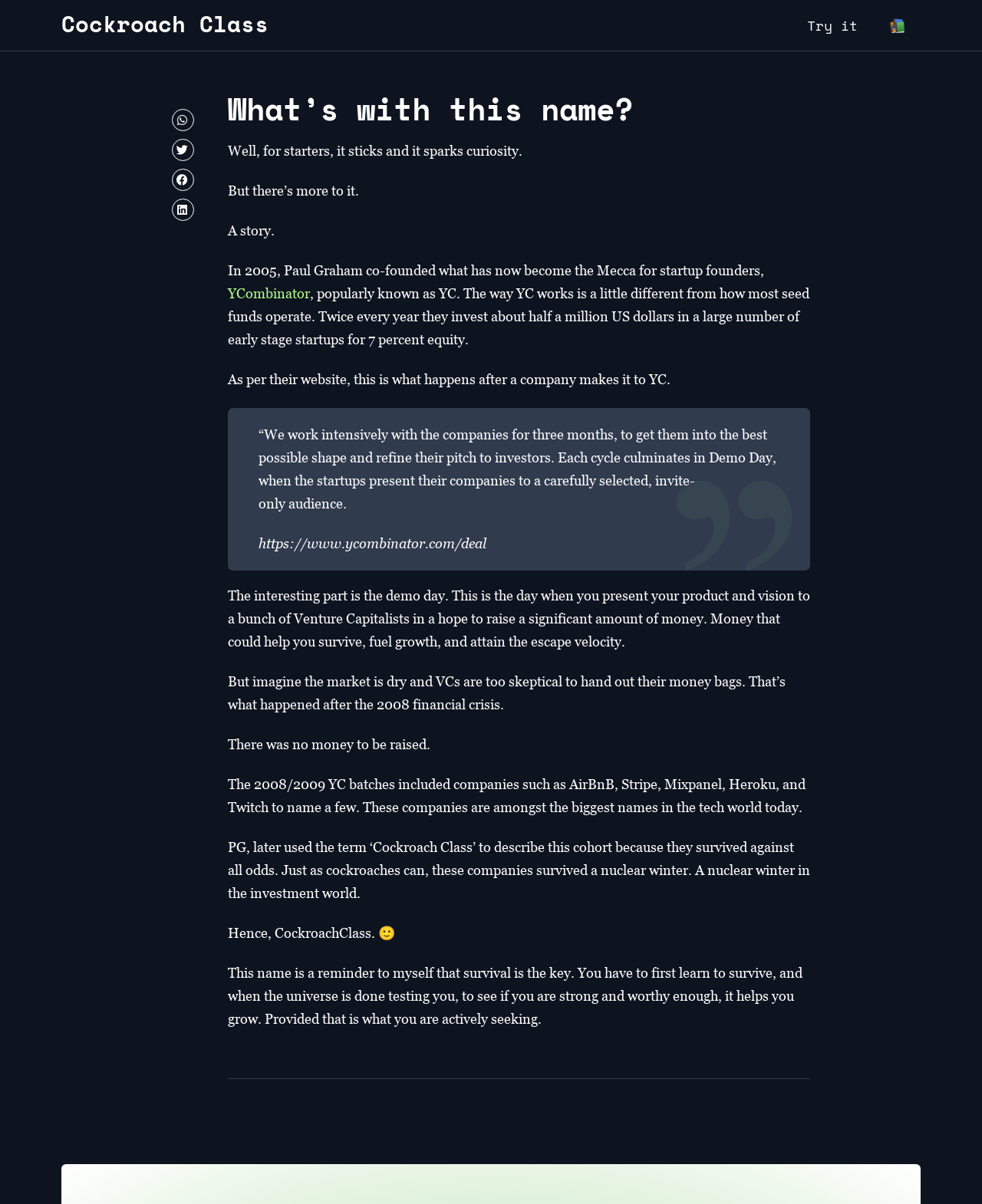What is the purpose of Demo Day? Using the information from the screenshot, answer with a single word or phrase.

To raise money